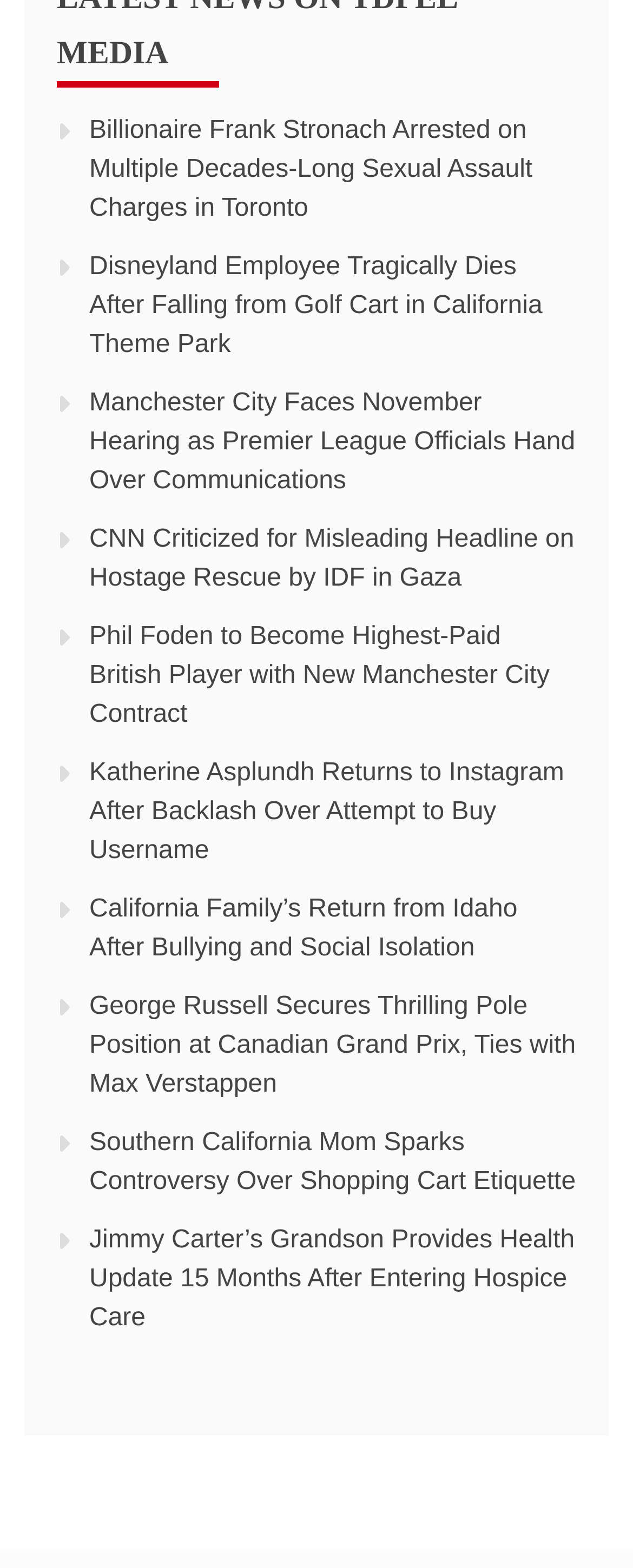Please determine the bounding box coordinates for the element that should be clicked to follow these instructions: "Read news about Billionaire Frank Stronach's arrest".

[0.141, 0.075, 0.841, 0.142]